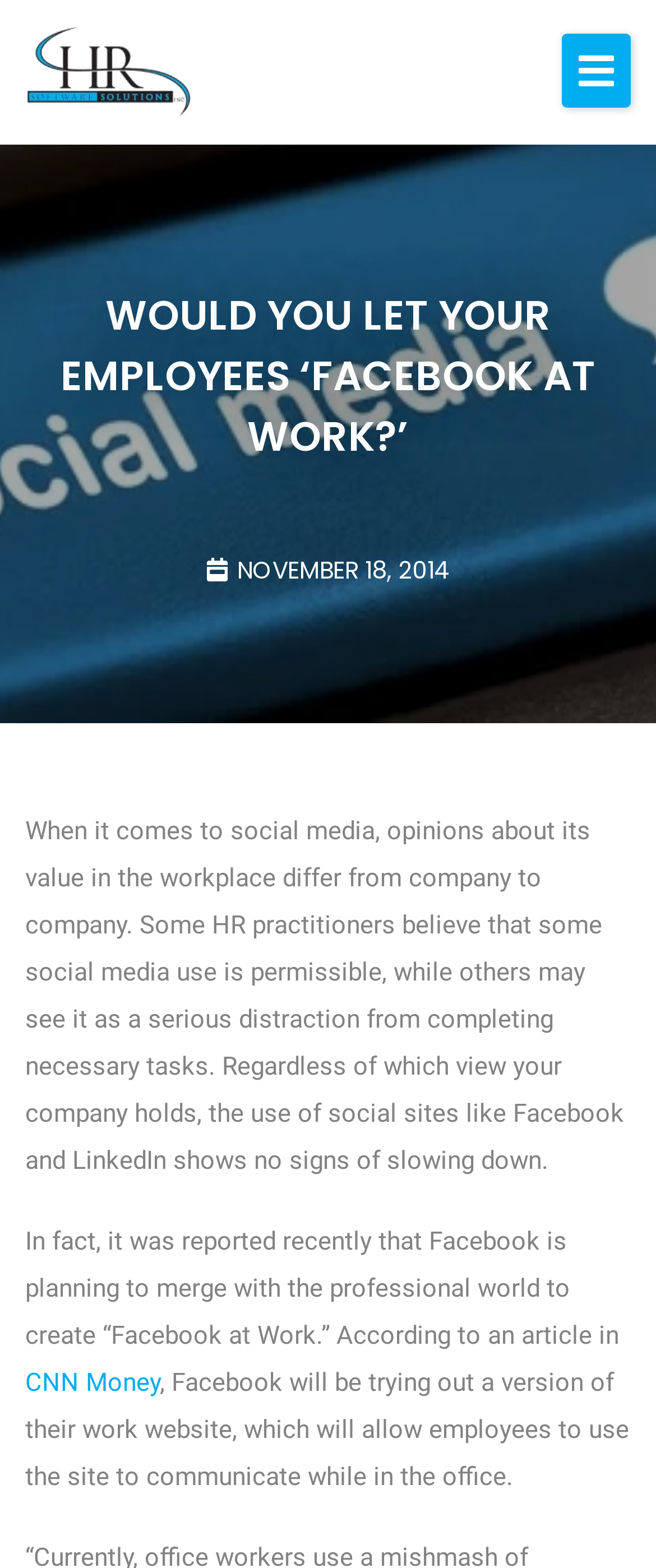Please find and generate the text of the main header of the webpage.

WOULD YOU LET YOUR EMPLOYEES ‘FACEBOOK AT WORK?’